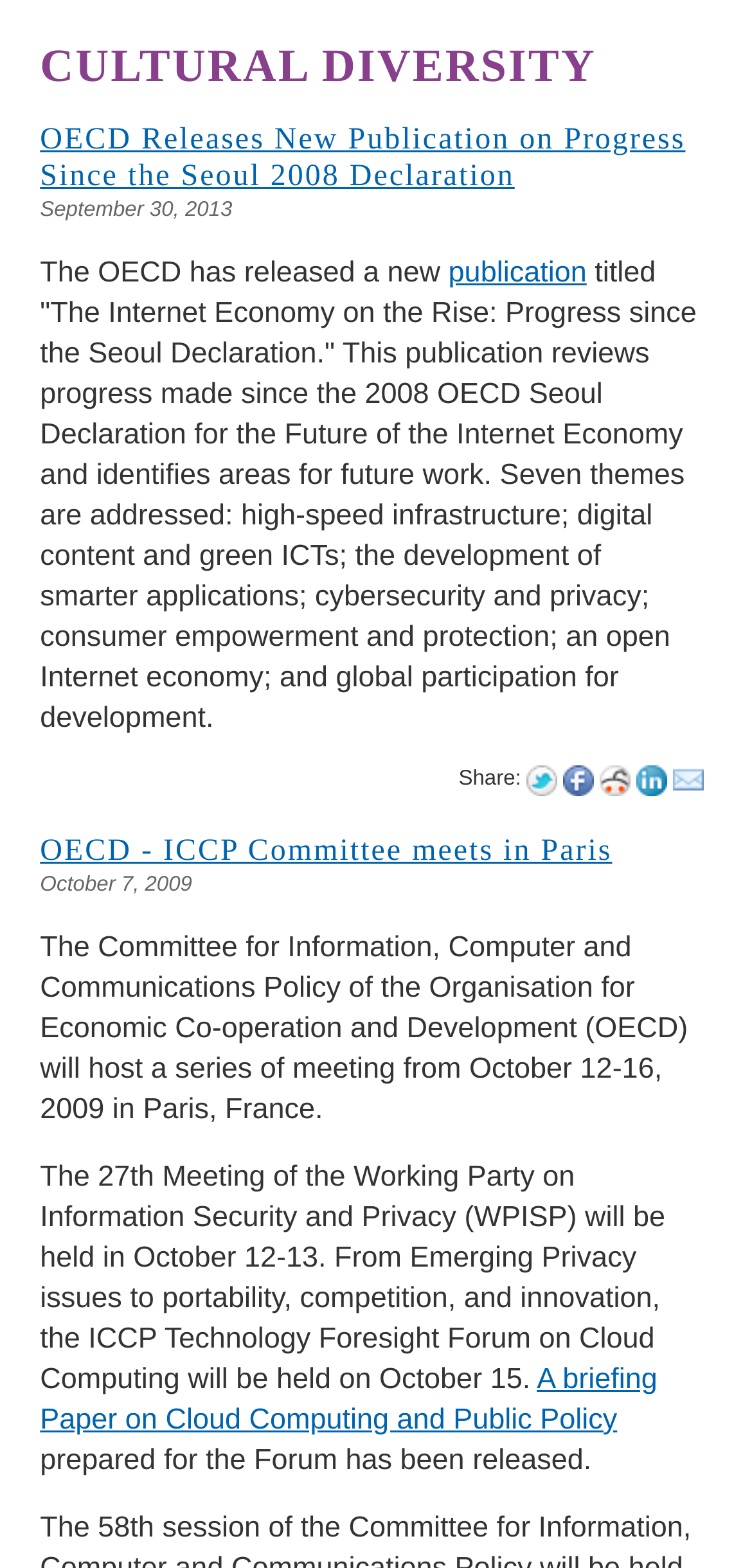Provide the bounding box coordinates for the specified HTML element described in this description: "publication". The coordinates should be four float numbers ranging from 0 to 1, in the format [left, top, right, bottom].

[0.596, 0.163, 0.78, 0.184]